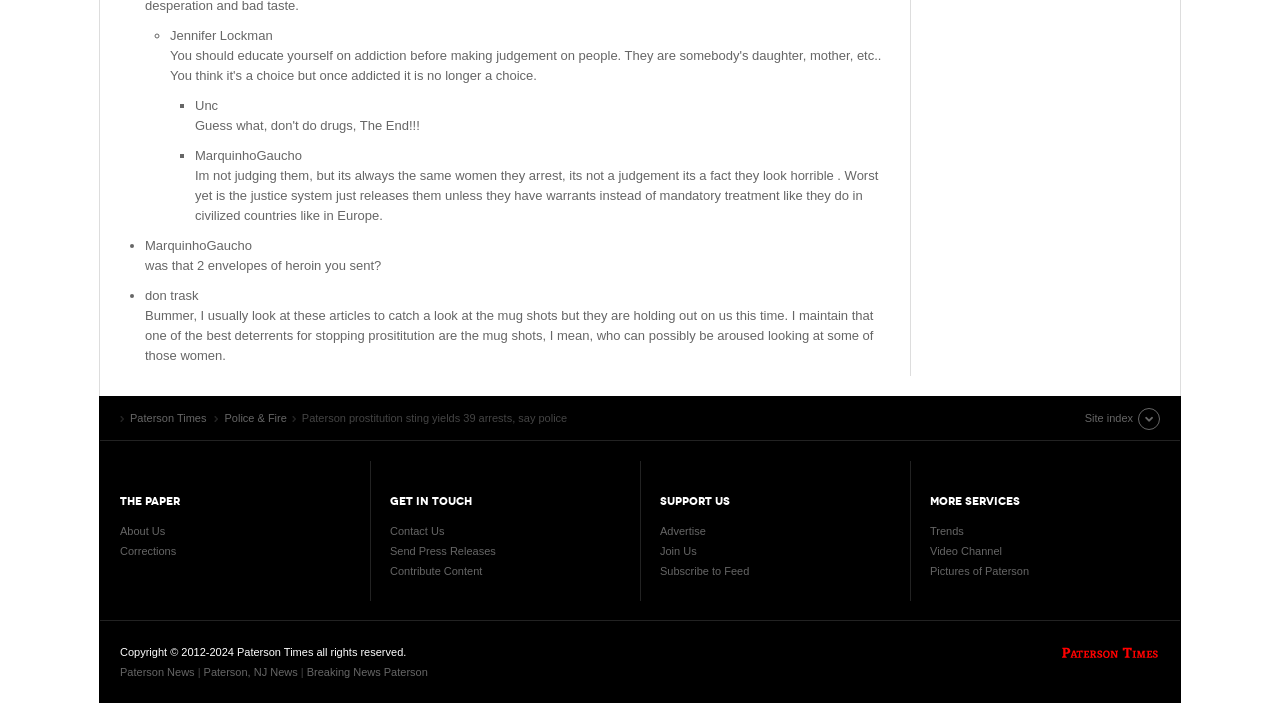What is the title of the news article?
Look at the image and answer with only one word or phrase.

Paterson prostitution sting yields 39 arrests, say police